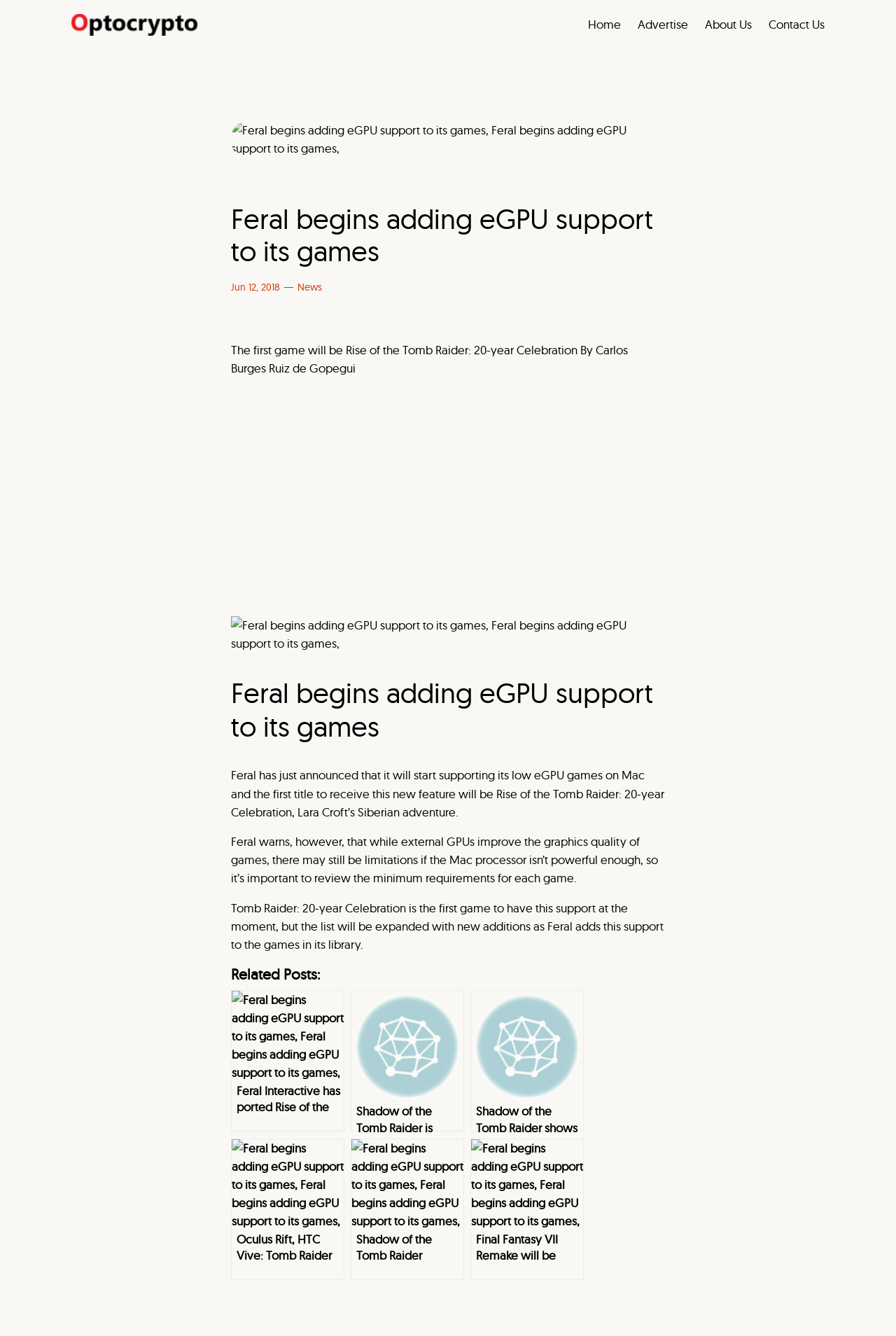Give an in-depth explanation of the webpage layout and content.

This webpage appears to be a news article from Feral, a gaming company. At the top left corner, there is a cropped logo image of Feral. Below the logo, there is a navigation menu with links to "Home", "Advertise", "About Us", and "Contact Us". 

To the right of the navigation menu, there is a large image that spans almost the entire width of the page, with a heading "Feral begins adding eGPU support to its games" above it. Below the image, there is a timestamp "Jun 12, 2018" and a category label "News". 

The main content of the article starts below the timestamp, with a title "The first game will be Rise of the Tomb Raider: 20-year Celebration By Carlos Burges Ruiz de Gopegui". The article discusses Feral's announcement to add eGPU support to its games, starting with Rise of the Tomb Raider: 20-year Celebration. The text explains that while external GPUs improve graphics quality, there may be limitations depending on the Mac processor's power. 

There are two advertisements on the page, one on the top right and another on the bottom right, both in the form of iframes. 

At the bottom of the page, there is a section labeled "Related Posts" with five links to other news articles, each with a brief description and a thumbnail image. These links are arranged in a horizontal row, with the first link starting from the left edge of the page and the subsequent links following to the right.